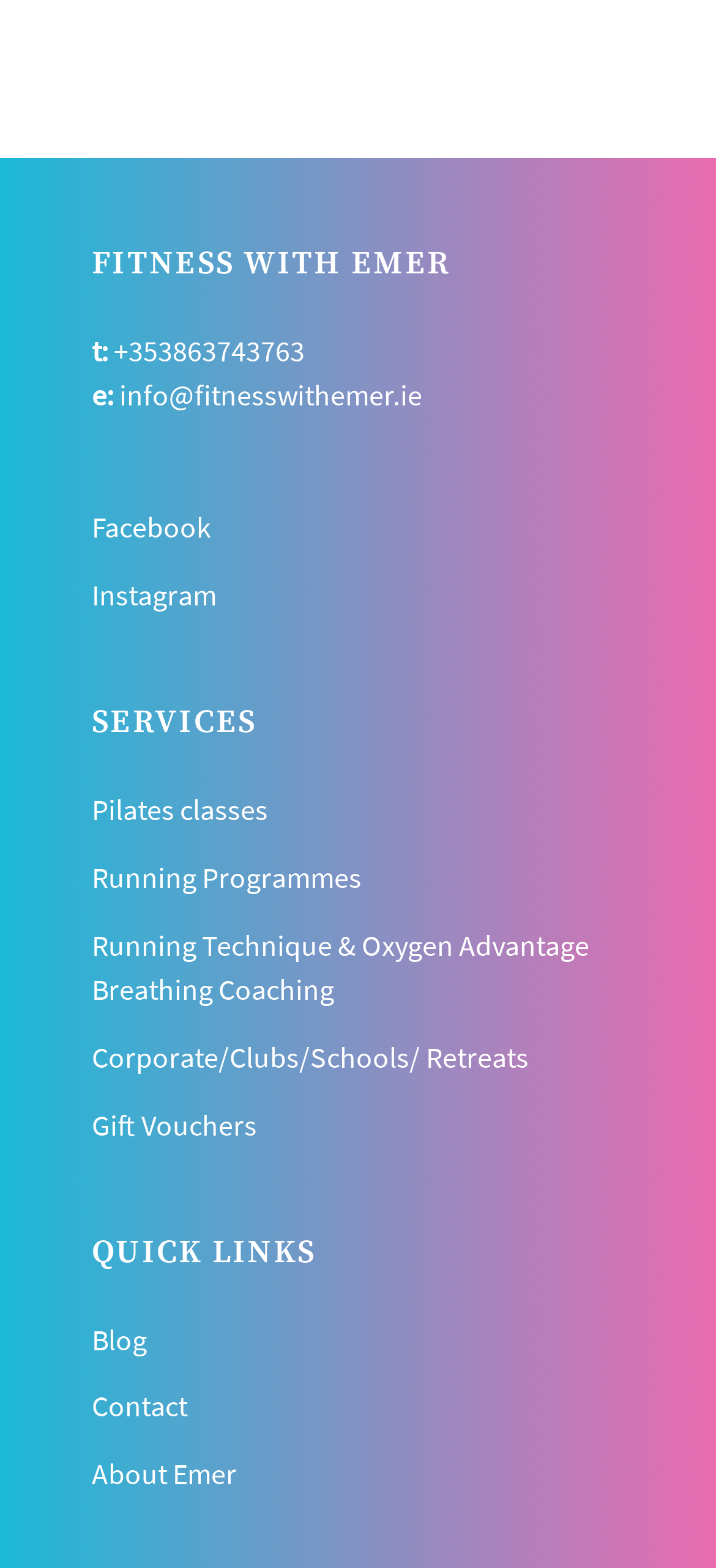Locate the bounding box coordinates of the clickable element to fulfill the following instruction: "contact Emer". Provide the coordinates as four float numbers between 0 and 1 in the format [left, top, right, bottom].

[0.128, 0.883, 0.262, 0.911]